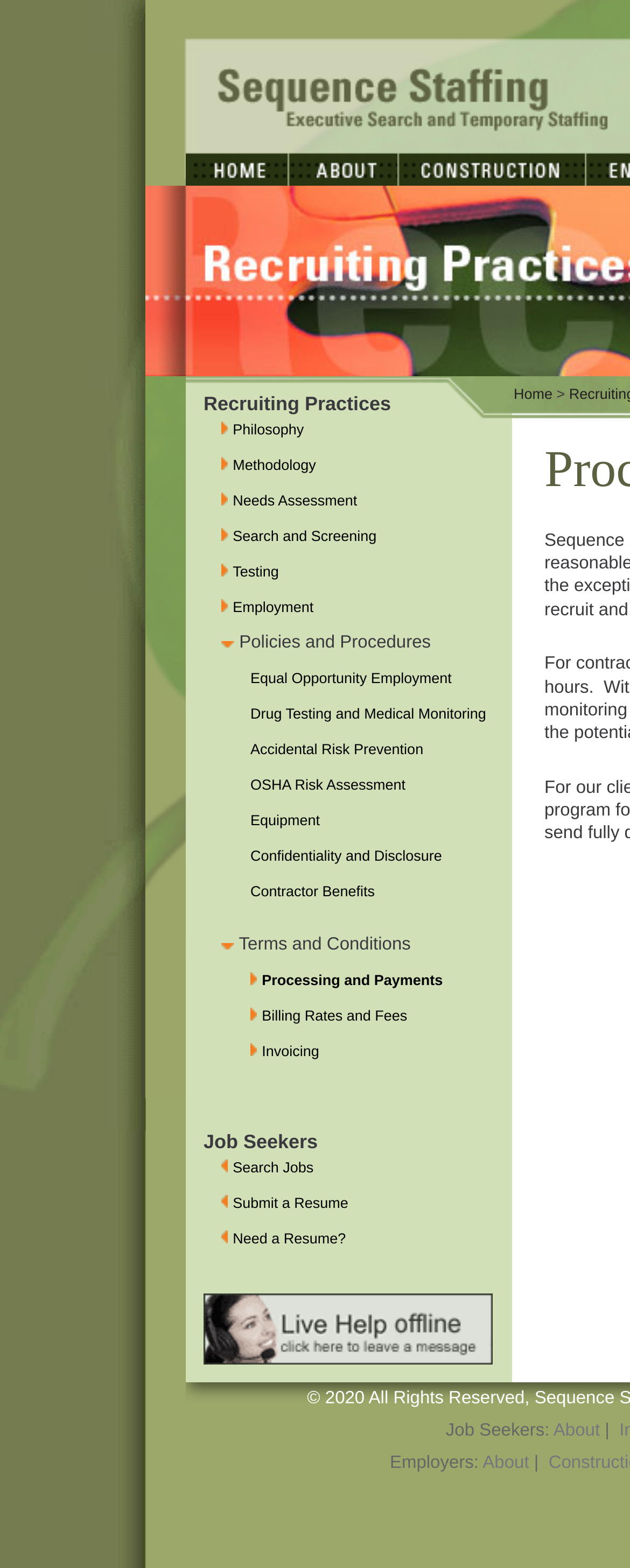Specify the bounding box coordinates of the area that needs to be clicked to achieve the following instruction: "Go to About page".

[0.878, 0.906, 0.952, 0.919]